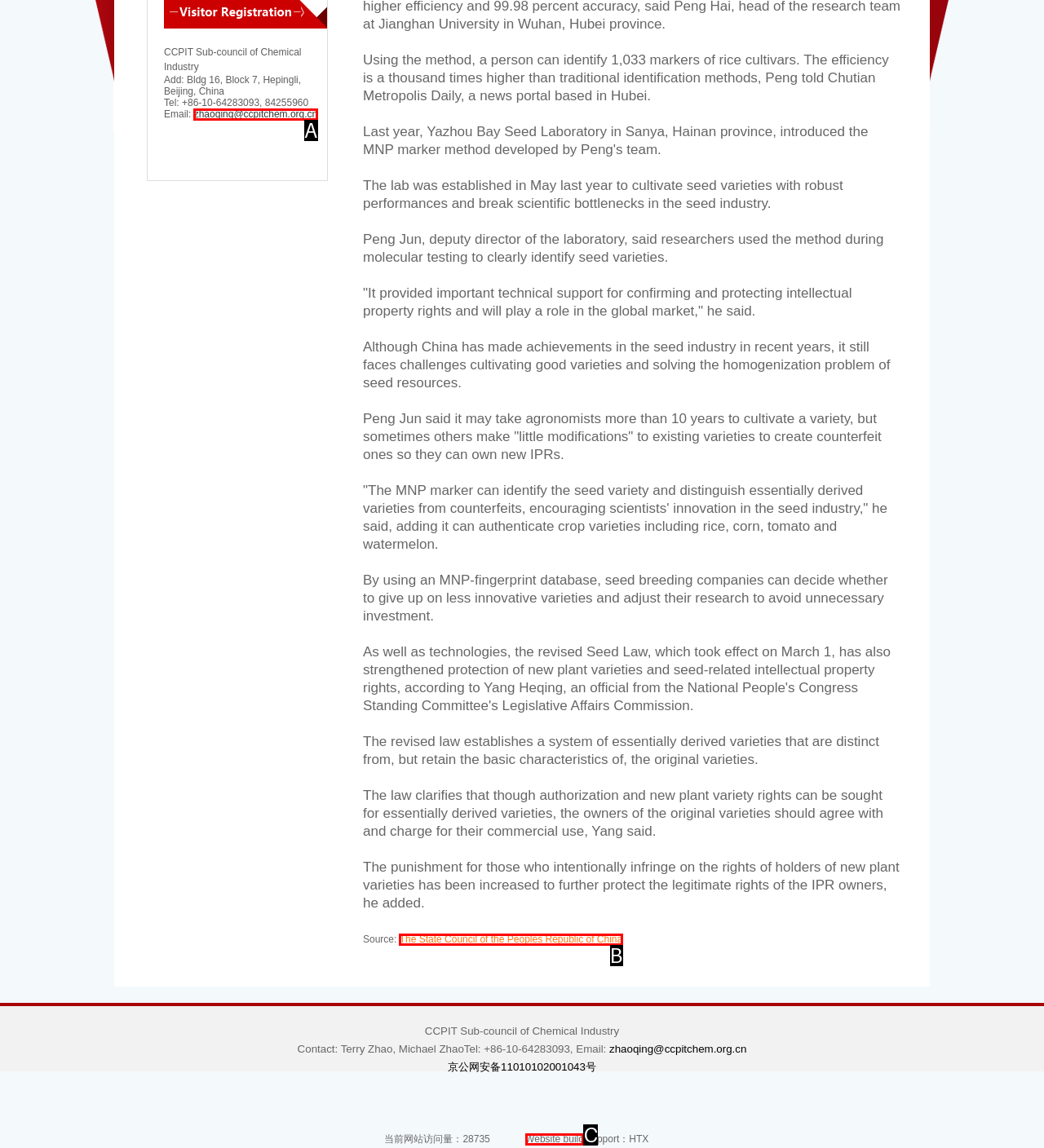From the given options, find the HTML element that fits the description: Website build. Reply with the letter of the chosen element.

C